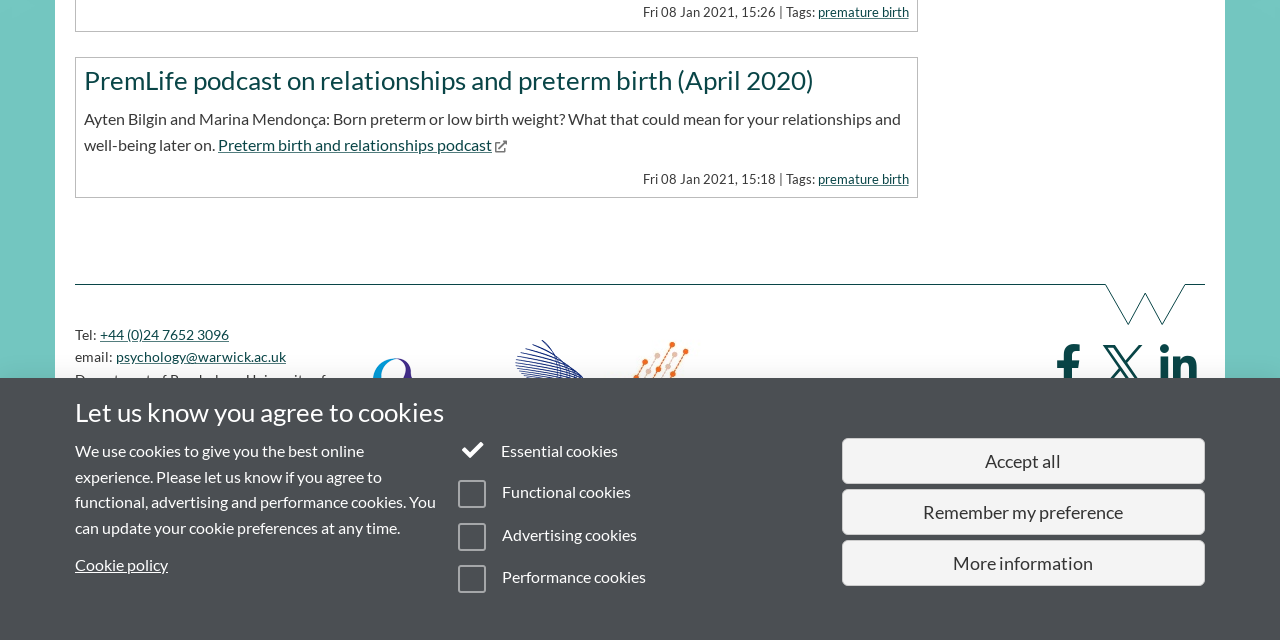Locate the bounding box coordinates for the element described below: "Modern Slavery Statement". The coordinates must be four float values between 0 and 1, formatted as [left, top, right, bottom].

[0.314, 0.911, 0.422, 0.934]